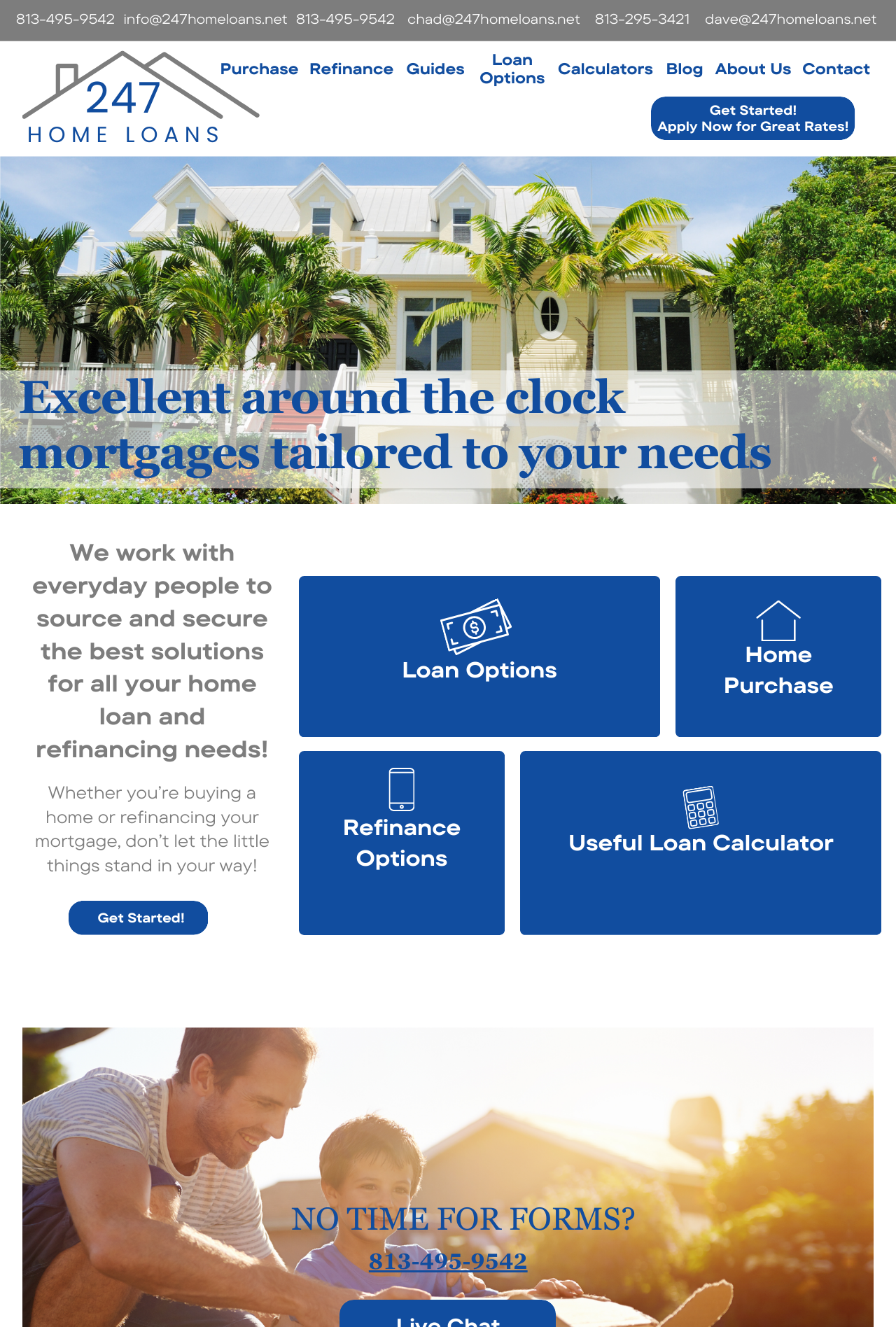What is the phone number to contact for loan inquiries?
Please elaborate on the answer to the question with detailed information.

I found the phone number by looking at the top section of the webpage, where there are multiple links with phone numbers and email addresses. The phone number 813-495-9542 appears multiple times, indicating that it is a primary contact method for loan inquiries.